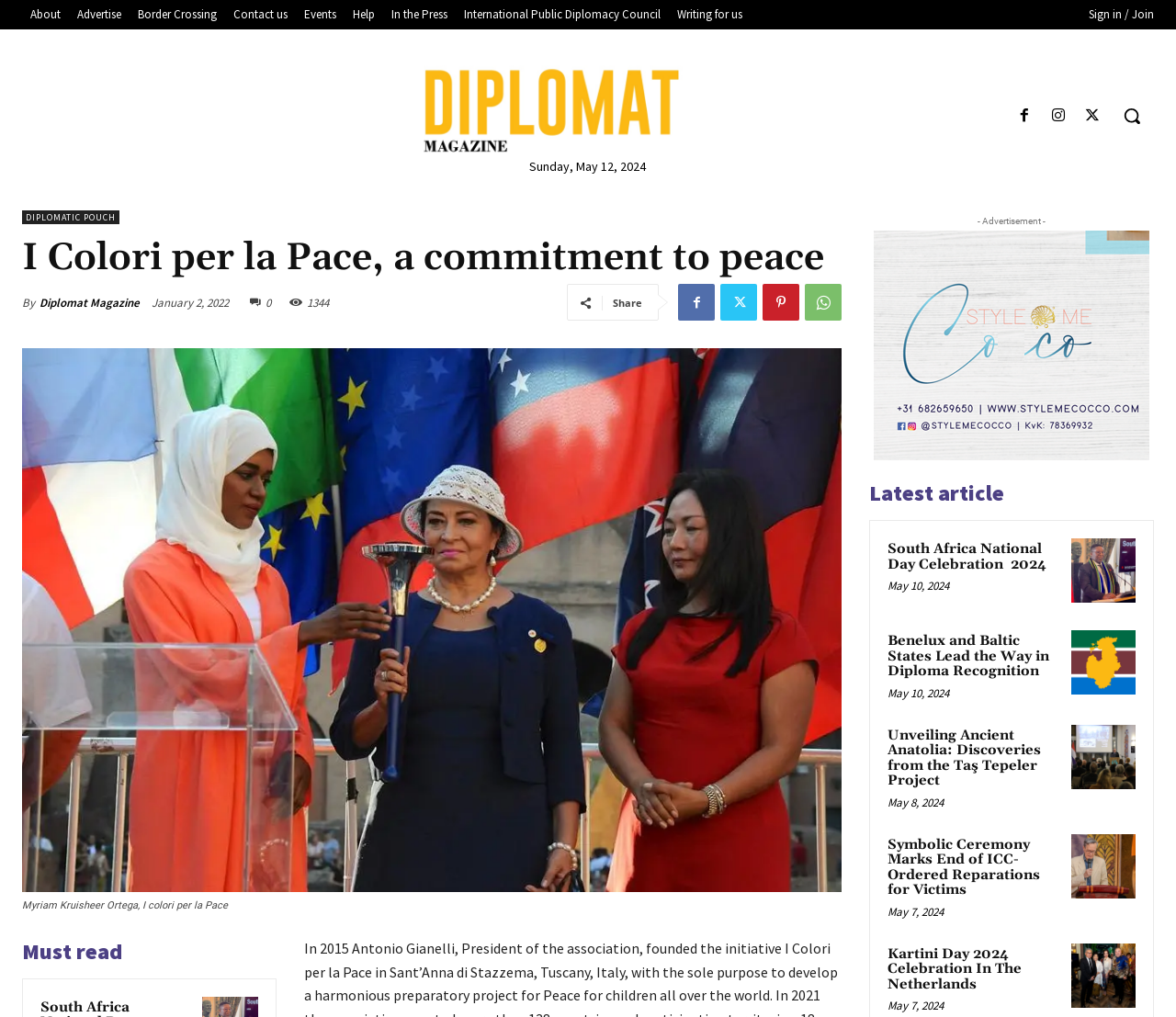Please extract and provide the main headline of the webpage.

I Colori per la Pace, a commitment to peace